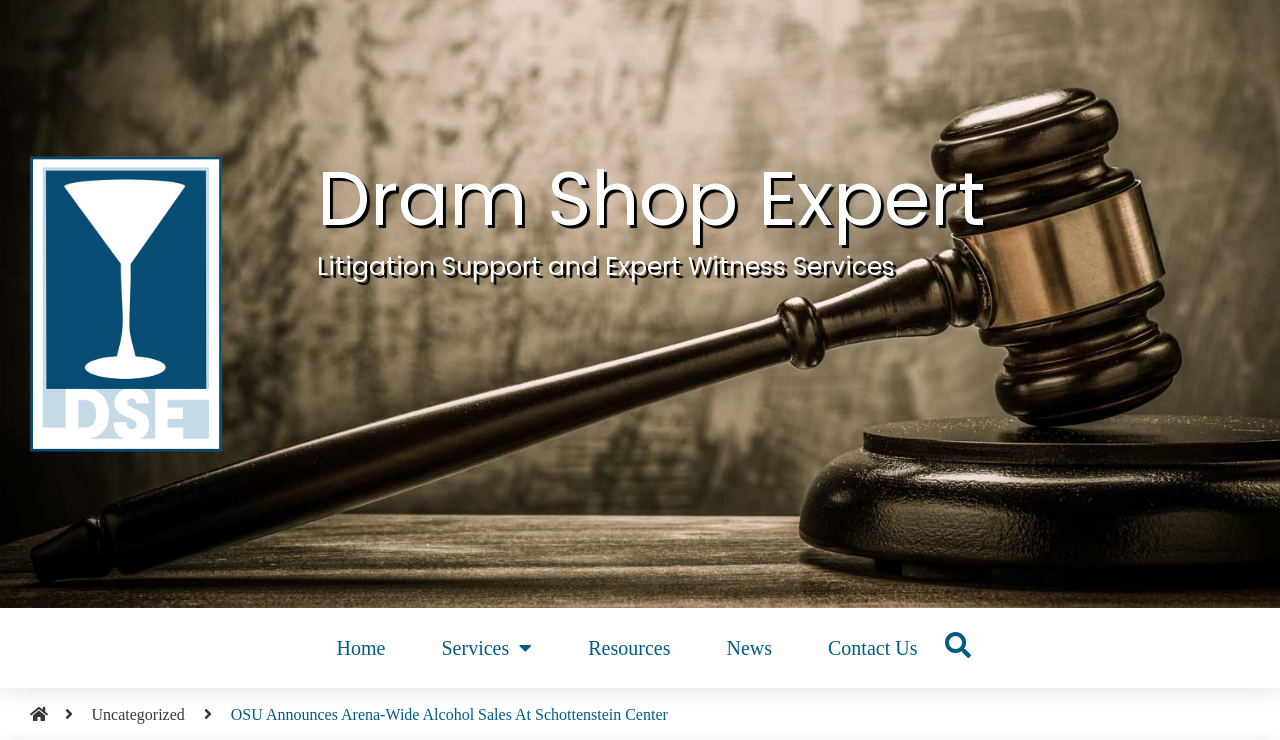What is the category of the news article?
Based on the screenshot, respond with a single word or phrase.

Uncategorized